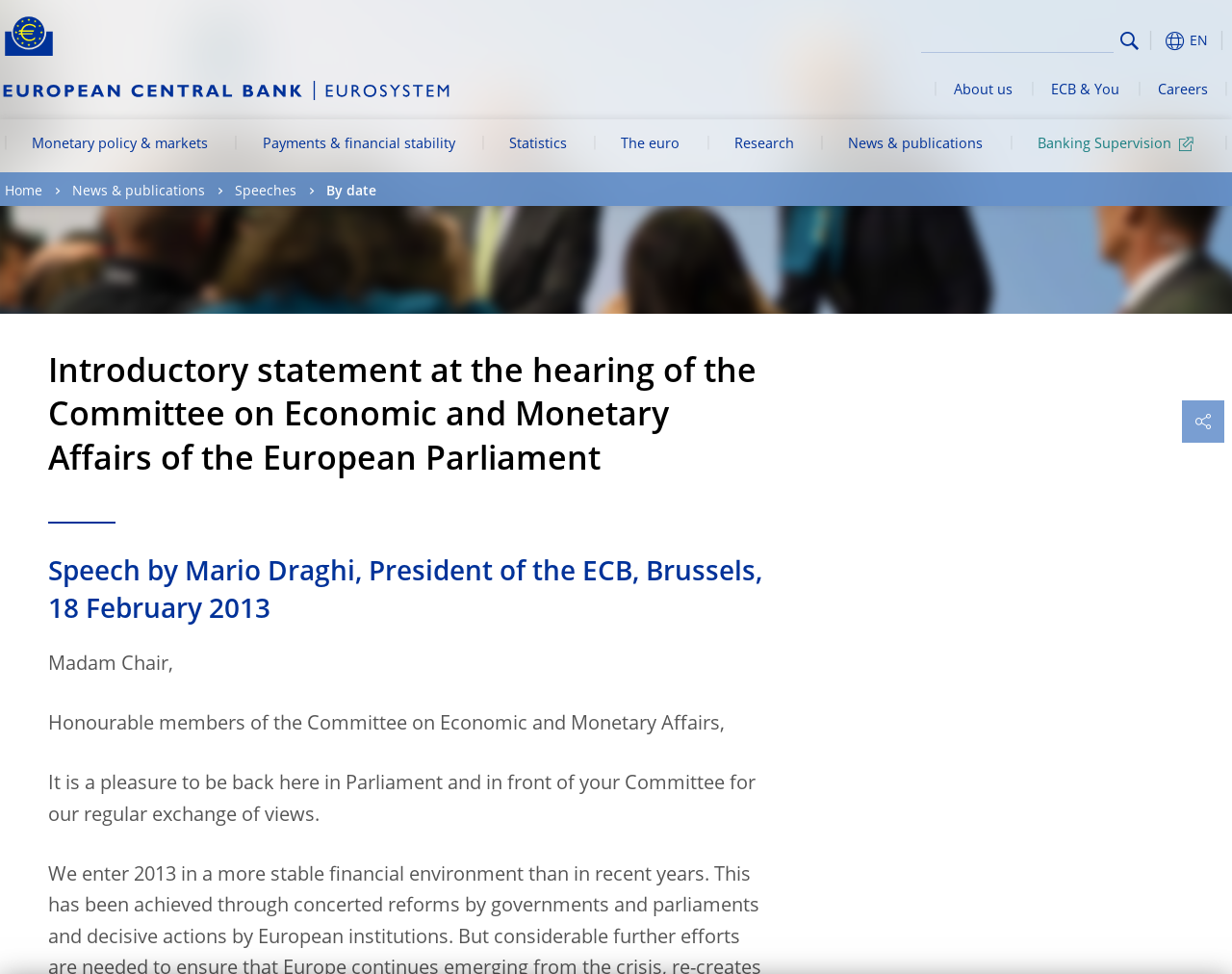Present a detailed account of what is displayed on the webpage.

The webpage appears to be the official website of the European Central Bank, featuring an introductory statement at a hearing of the Committee on Economic and Monetary Affairs of the European Parliament. 

At the top left corner, there is a link to the European Central Bank's website, accompanied by an image of the bank's logo. On the top right corner, there is a language selection button with a dropdown menu. 

Below the language selection button, there is a navigation menu with eight links: Monetary policy & markets, Payments & financial stability, Statistics, The euro, Research, News & publications, Banking Supervision, and About us. 

On the top right side, there is a search bar with a search button. 

The main content of the webpage is divided into two sections. The first section features a heading with the title of the introductory statement, followed by a subheading with the speech details. The second section contains the speech text, which starts with a greeting to the Chair and members of the Committee on Economic and Monetary Affairs.